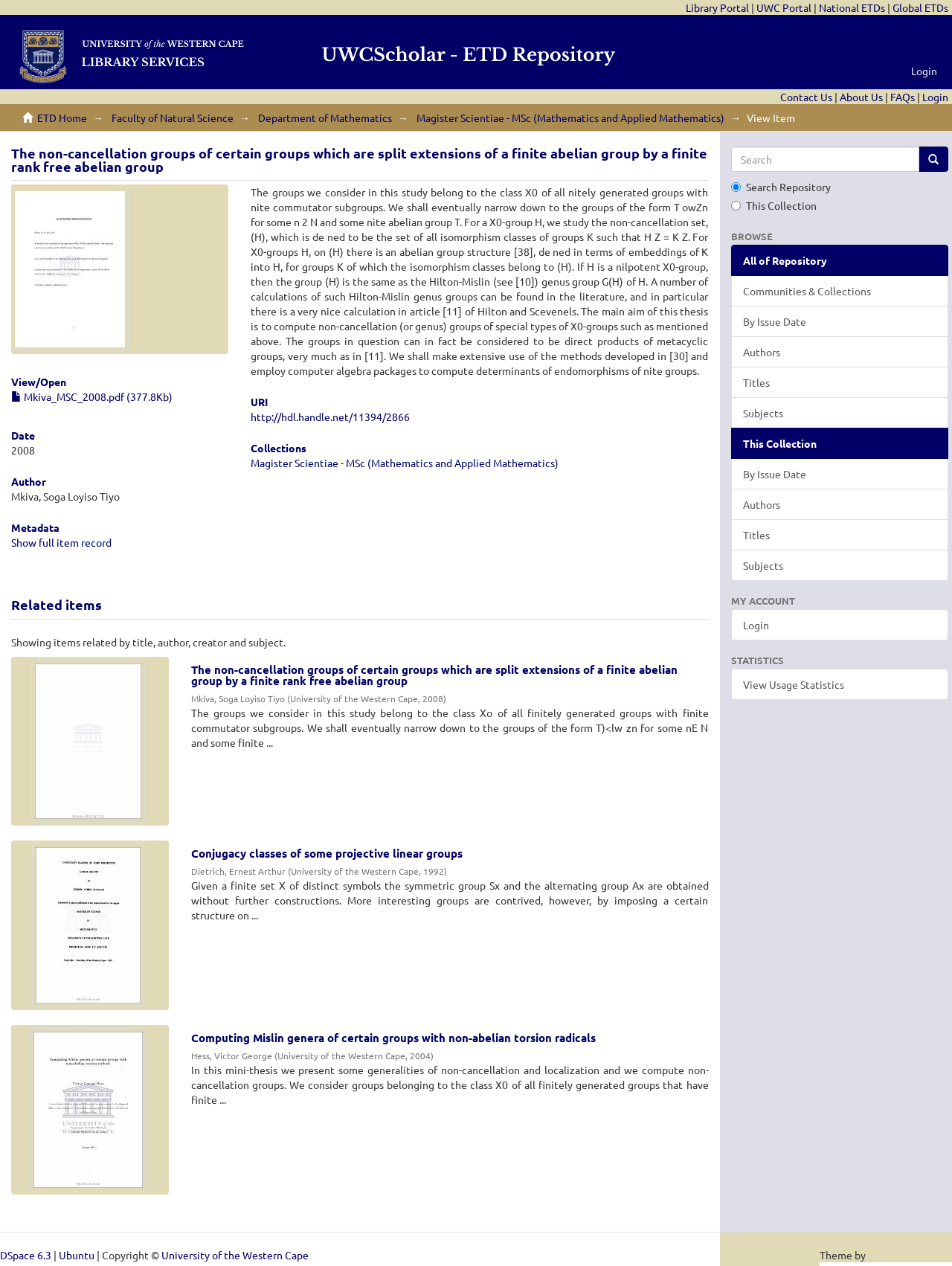What is the degree of the author?
By examining the image, provide a one-word or phrase answer.

Magister Scientiae - MSc (Mathematics and Applied Mathematics)